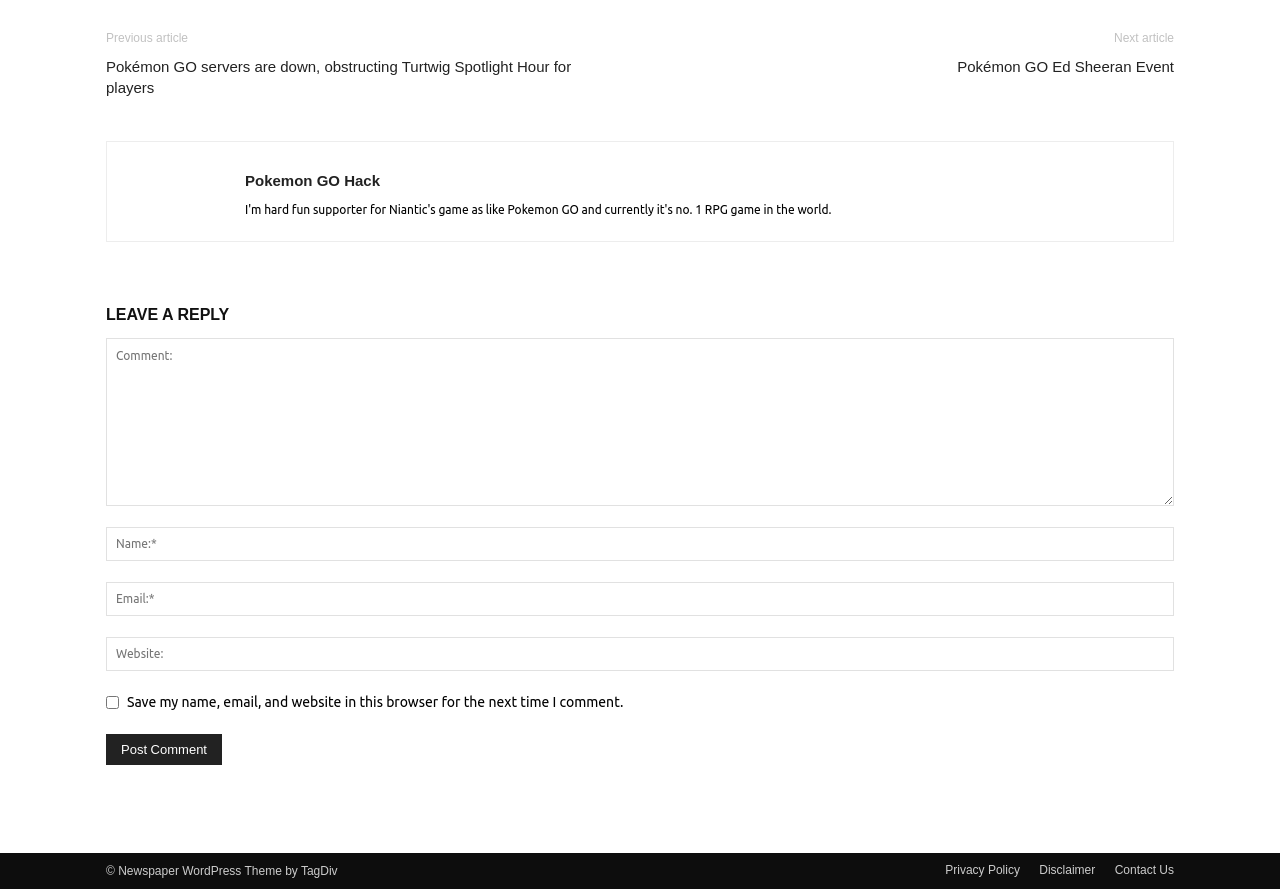Bounding box coordinates are specified in the format (top-left x, top-left y, bottom-right x, bottom-right y). All values are floating point numbers bounded between 0 and 1. Please provide the bounding box coordinate of the region this sentence describes: Privacy Policy

[0.738, 0.969, 0.797, 0.989]